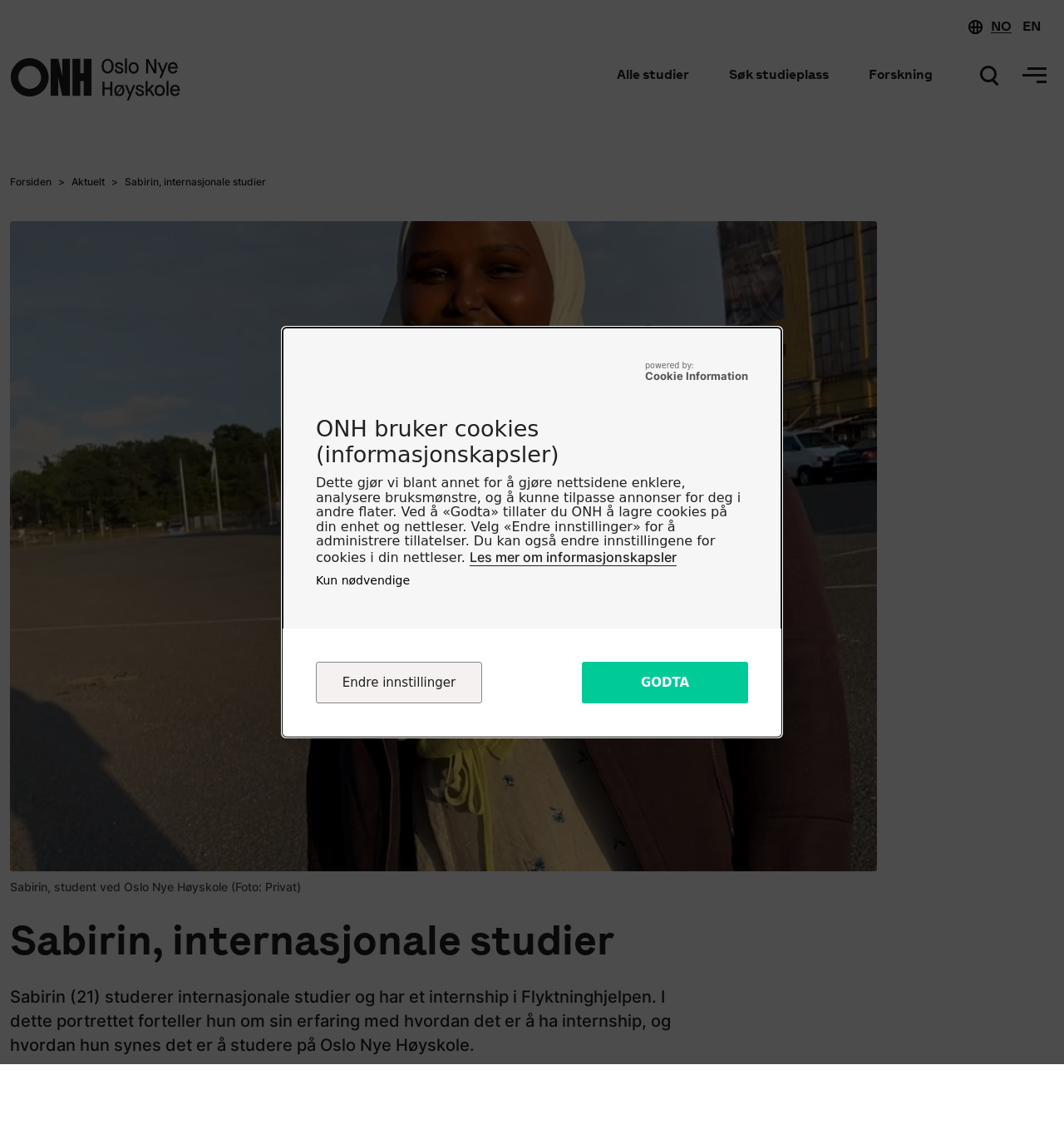Identify the bounding box coordinates necessary to click and complete the given instruction: "Change language to English".

[0.958, 0.013, 0.981, 0.033]